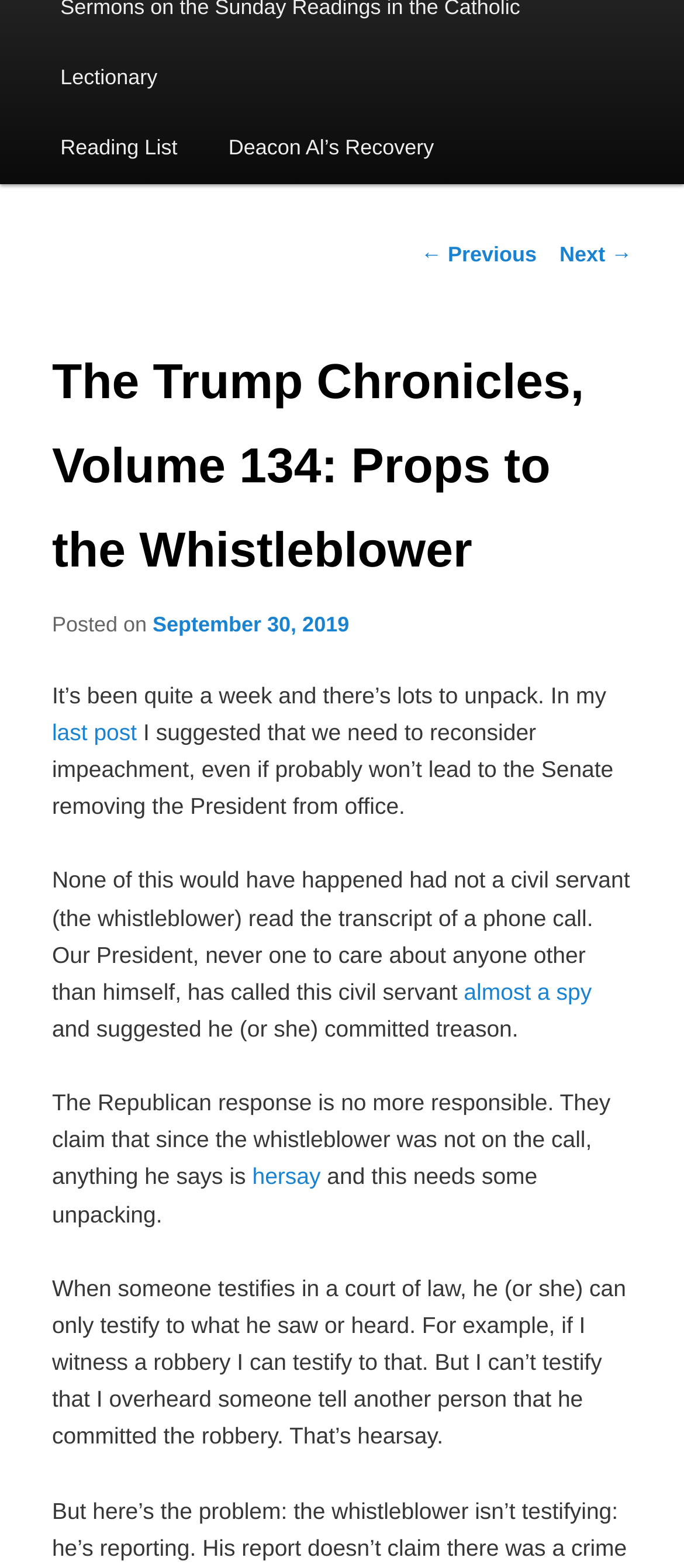Based on the element description "Next →", predict the bounding box coordinates of the UI element.

[0.818, 0.154, 0.924, 0.17]